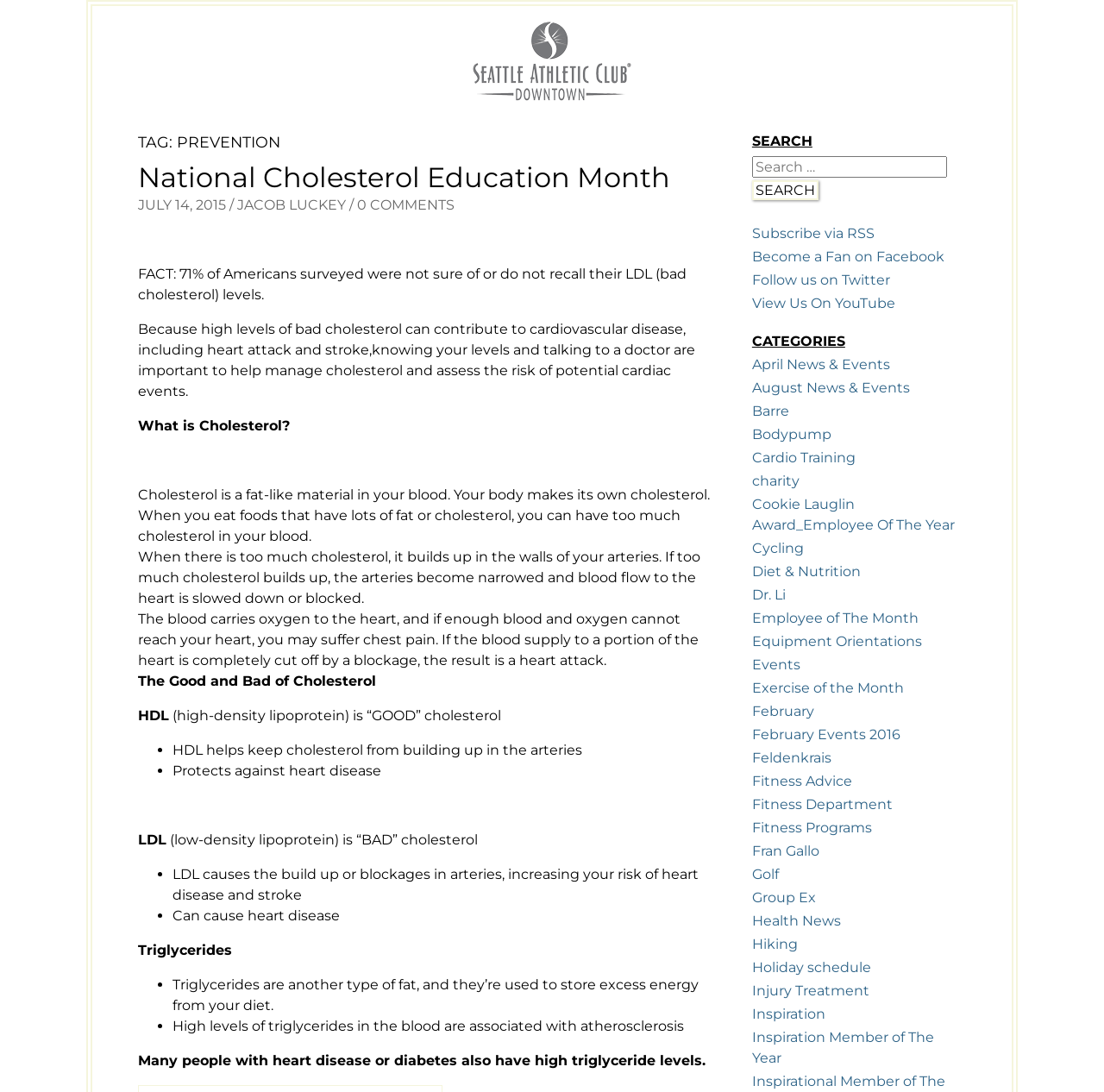Determine the bounding box coordinates of the clickable element necessary to fulfill the instruction: "Click on National Cholesterol Education Month". Provide the coordinates as four float numbers within the 0 to 1 range, i.e., [left, top, right, bottom].

[0.125, 0.147, 0.607, 0.178]